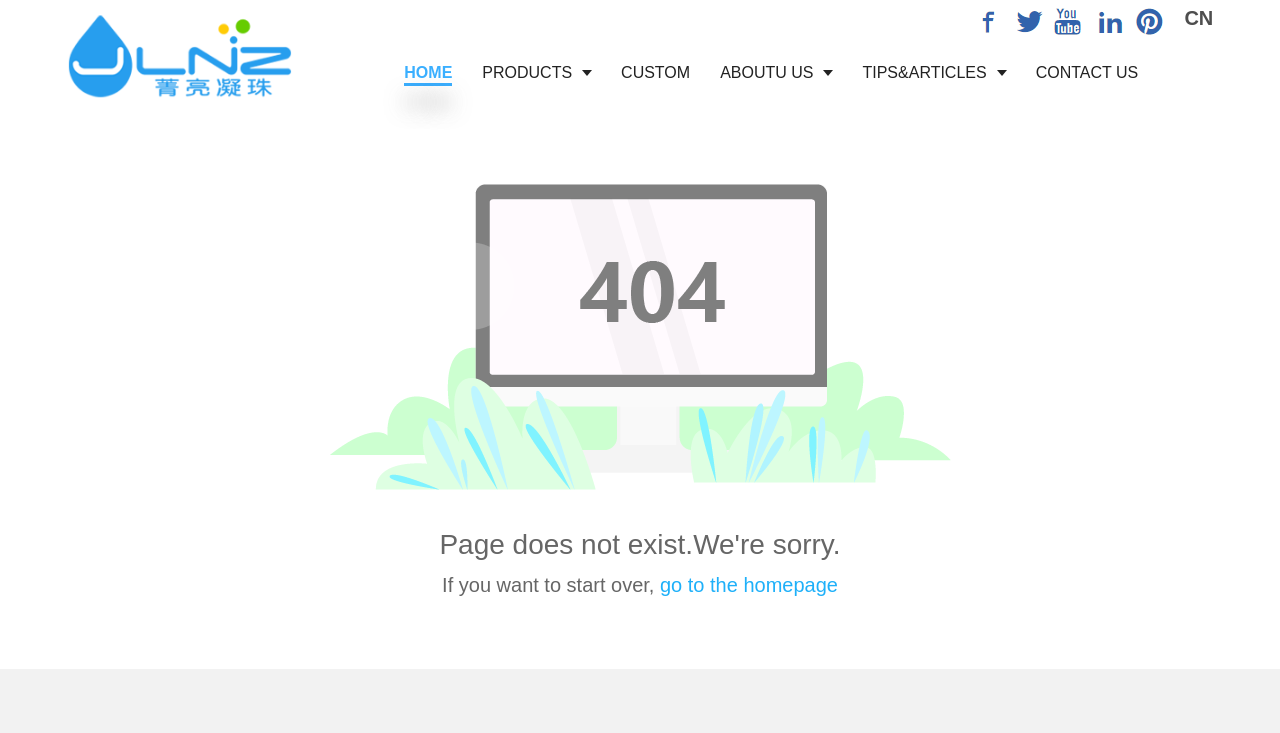Pinpoint the bounding box coordinates for the area that should be clicked to perform the following instruction: "go to homepage".

[0.304, 0.049, 0.365, 0.15]